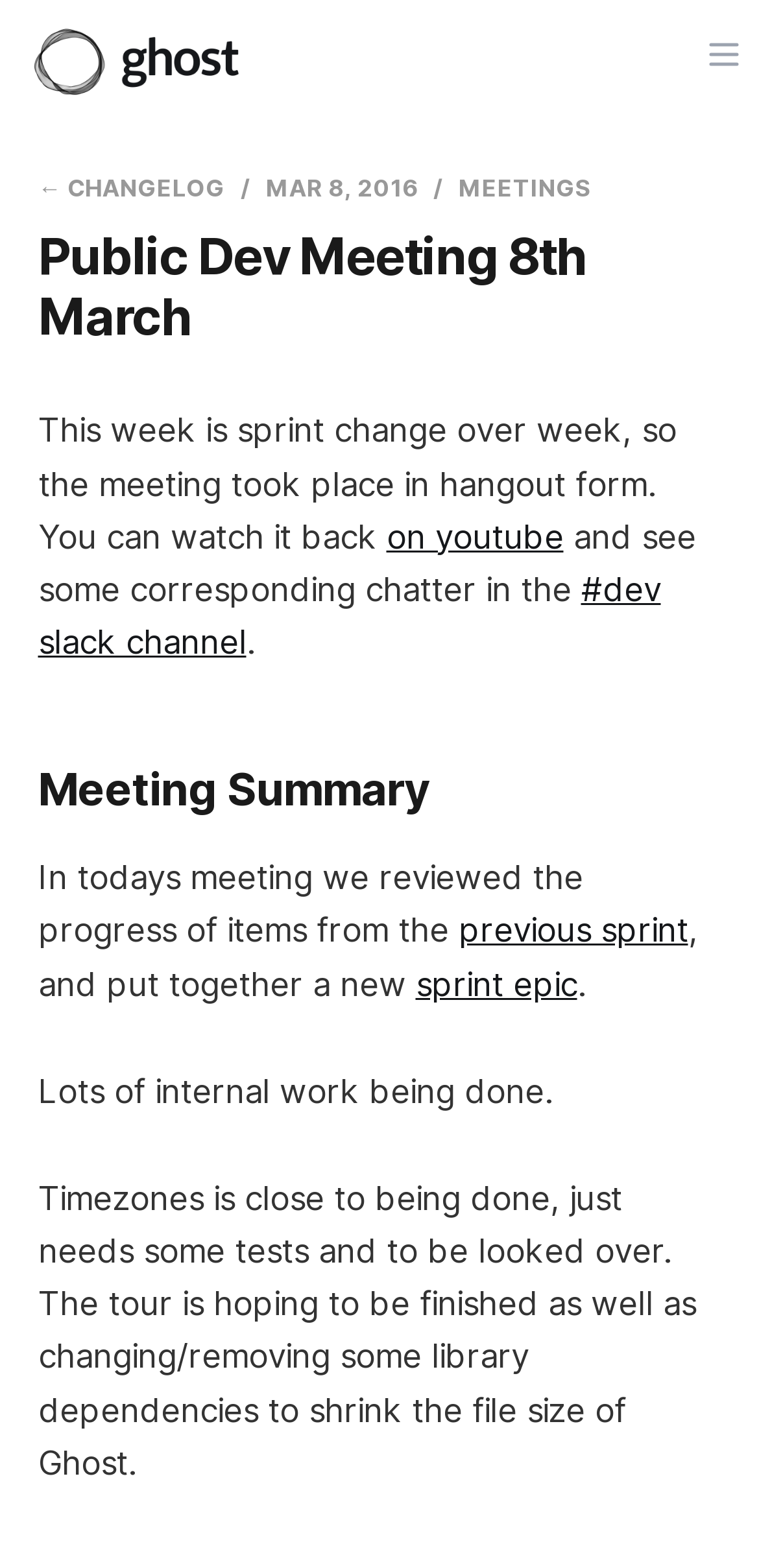Identify the bounding box of the HTML element described as: "#dev slack channel".

[0.05, 0.363, 0.871, 0.422]